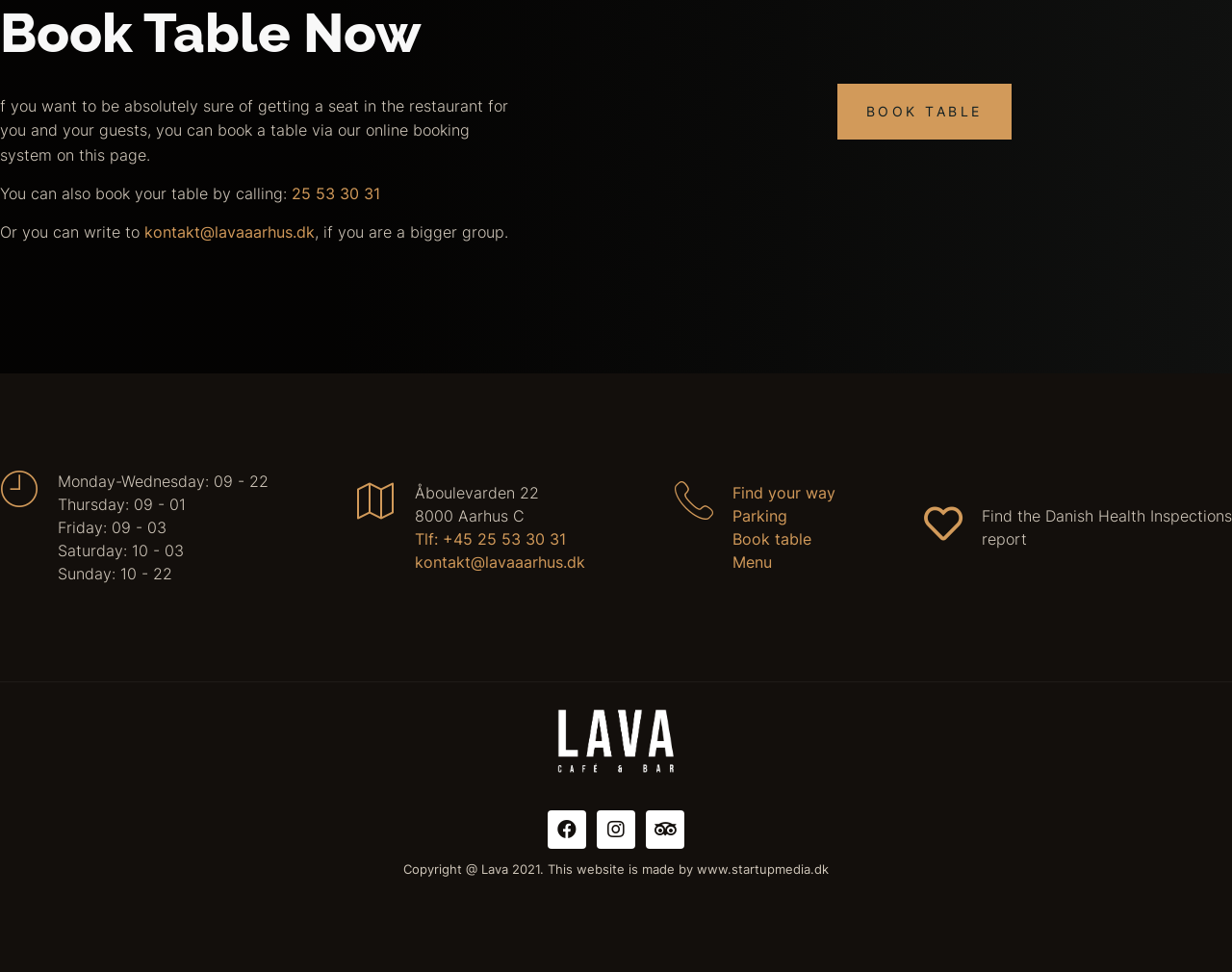What is the main purpose of this webpage?
Based on the image, answer the question with a single word or brief phrase.

Book a table